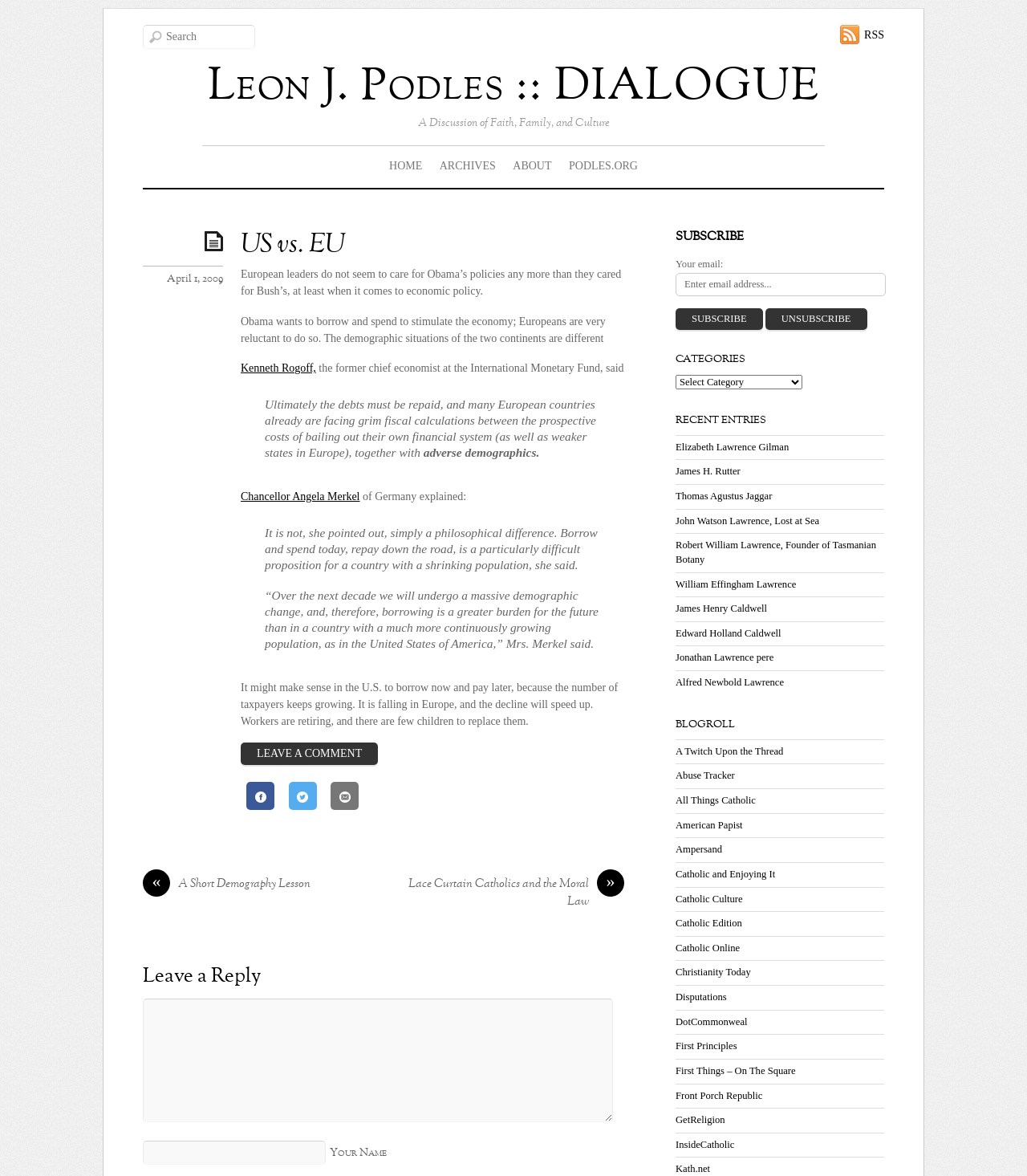Determine the coordinates of the bounding box that should be clicked to complete the instruction: "subscribe to the newsletter". The coordinates should be represented by four float numbers between 0 and 1: [left, top, right, bottom].

None